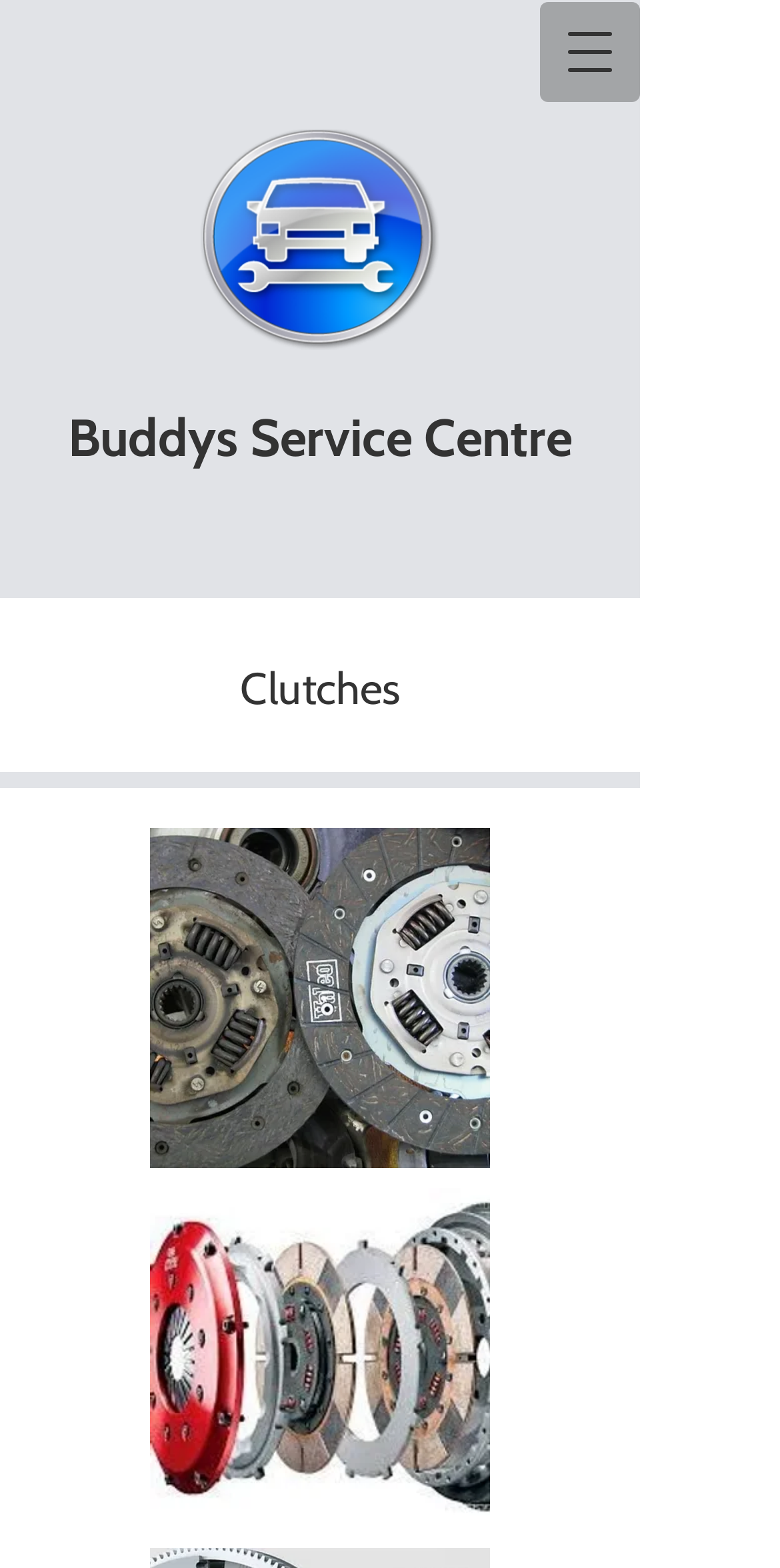Provide a brief response to the question below using one word or phrase:
Are there any links on the webpage?

Yes